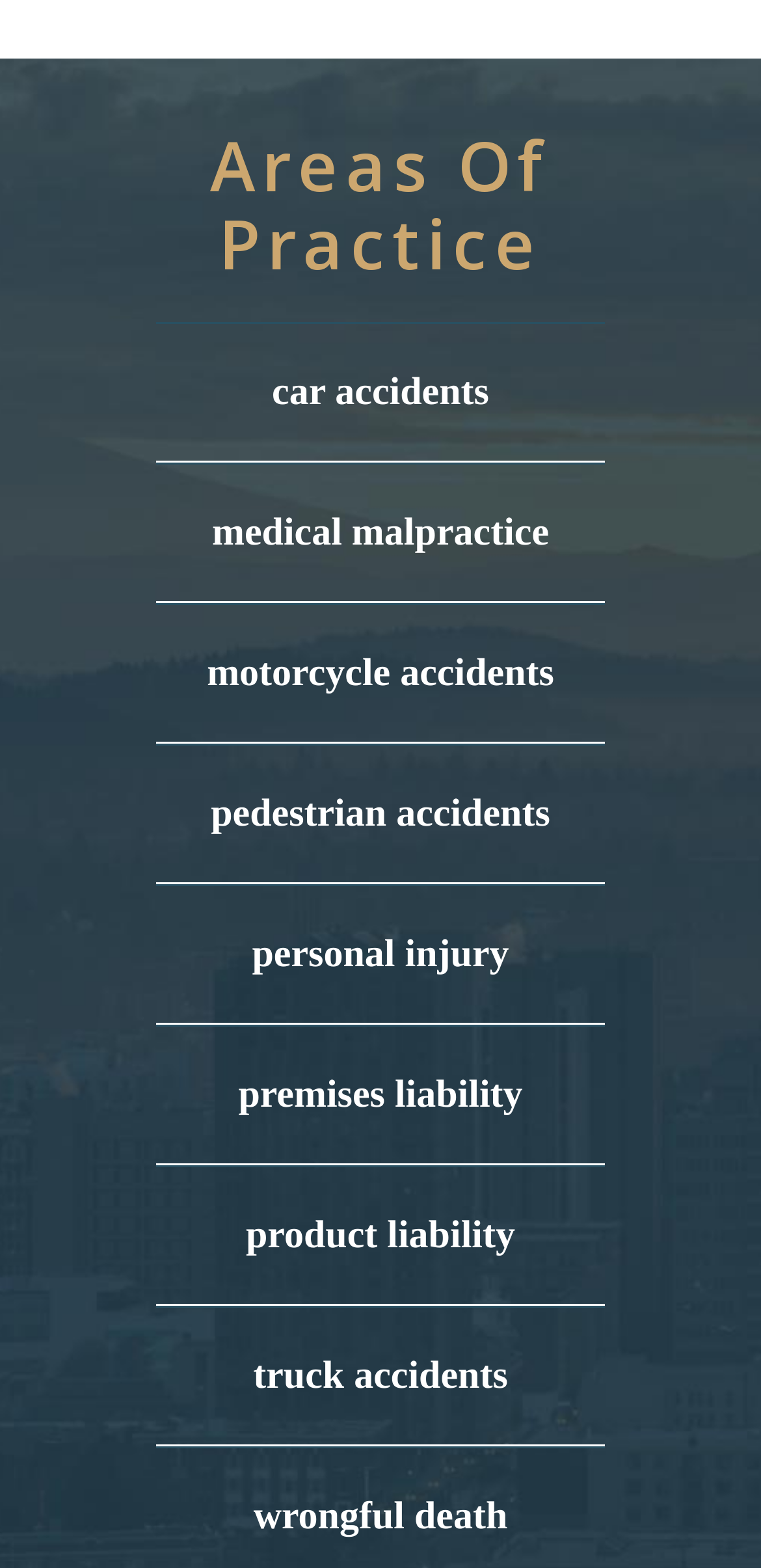Refer to the image and offer a detailed explanation in response to the question: Is personal injury an area of practice?

The webpage lists 8 areas of practice, and one of them is 'personal injury', which is the 5th link below the heading 'Areas Of Practice'. Therefore, personal injury is an area of practice.